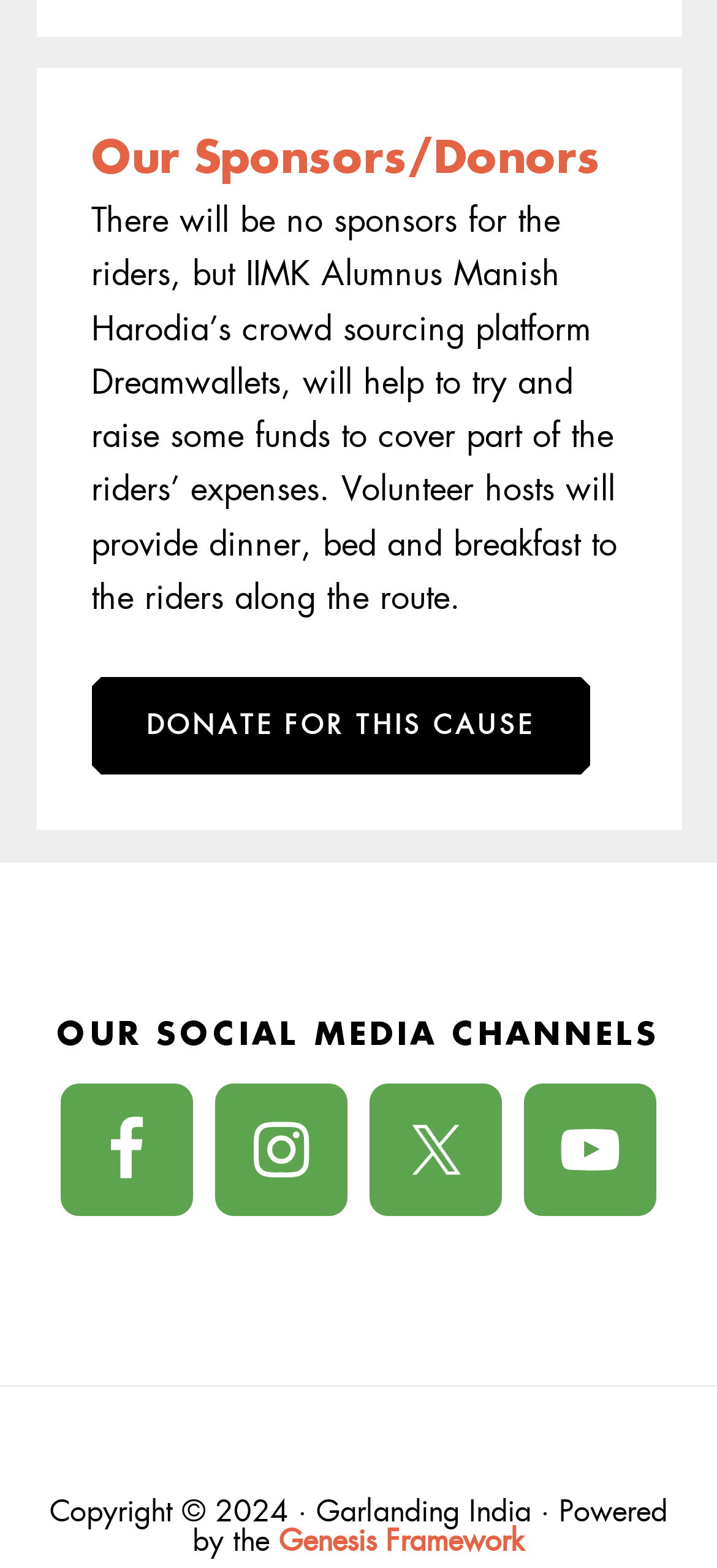What is the purpose of Dreamwallets? Refer to the image and provide a one-word or short phrase answer.

Raise funds for riders